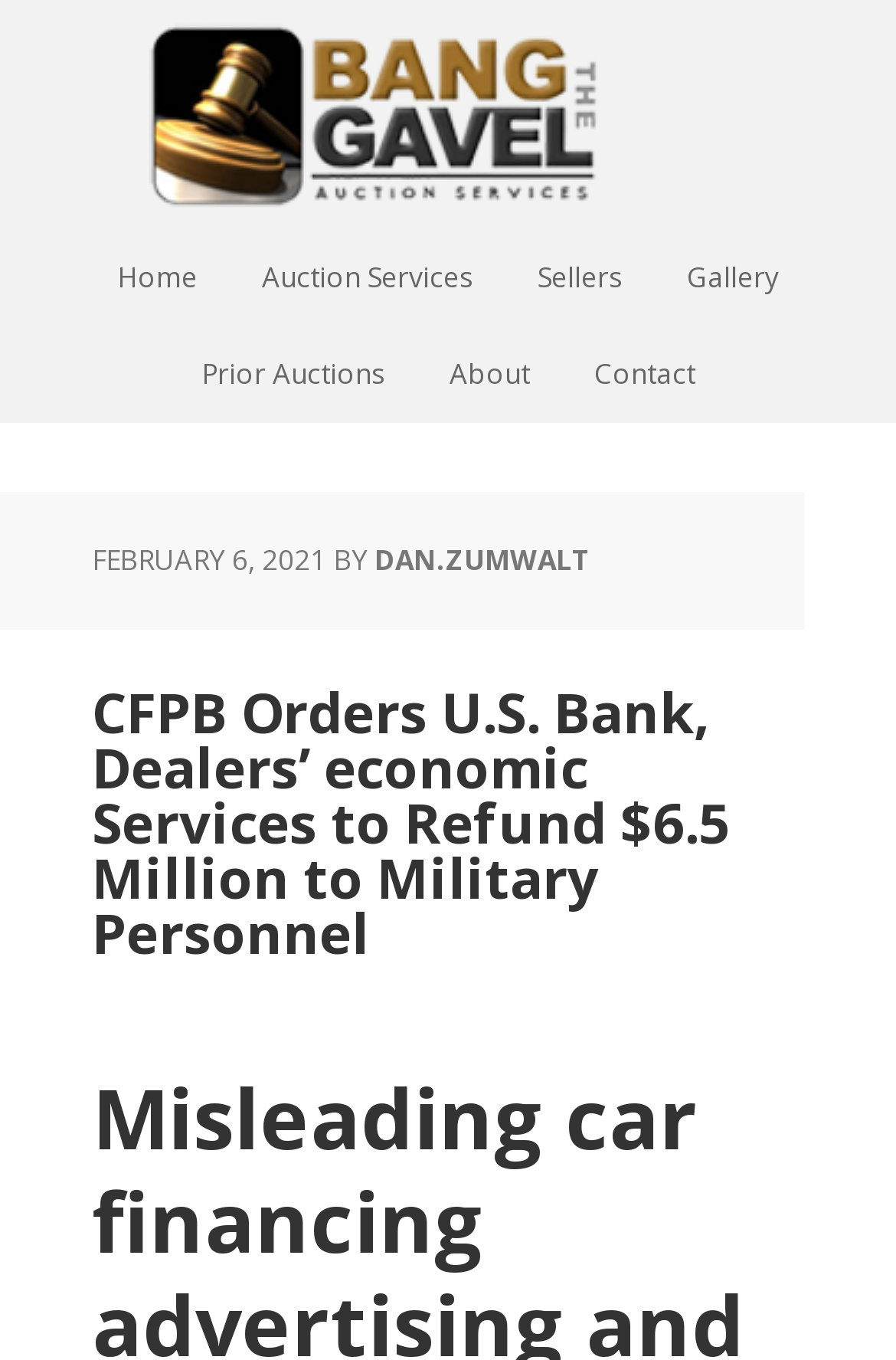Kindly determine the bounding box coordinates for the clickable area to achieve the given instruction: "Check the publication time".

None